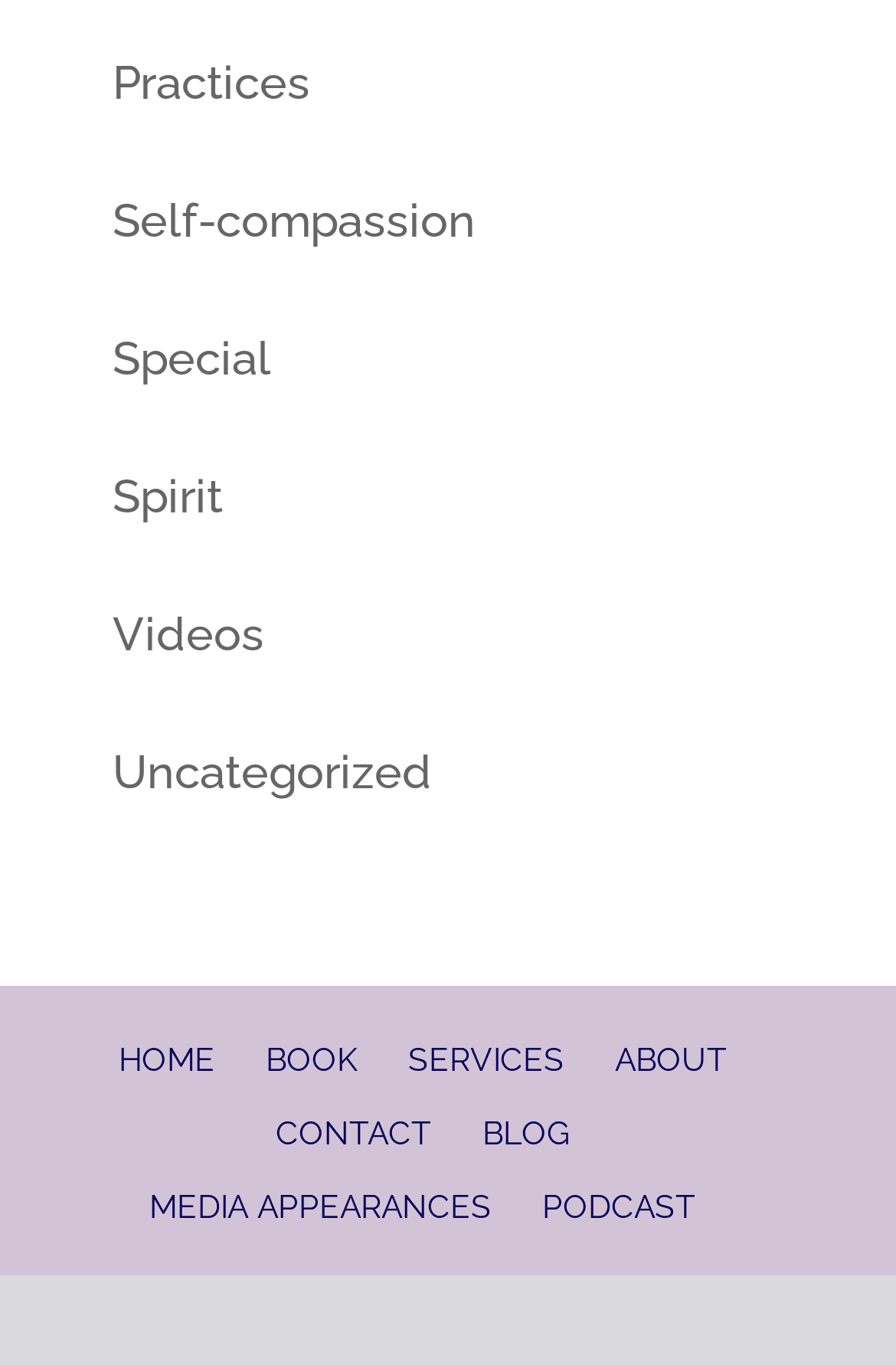Identify the bounding box coordinates for the element you need to click to achieve the following task: "check media appearances". The coordinates must be four float values ranging from 0 to 1, formatted as [left, top, right, bottom].

[0.167, 0.871, 0.549, 0.898]